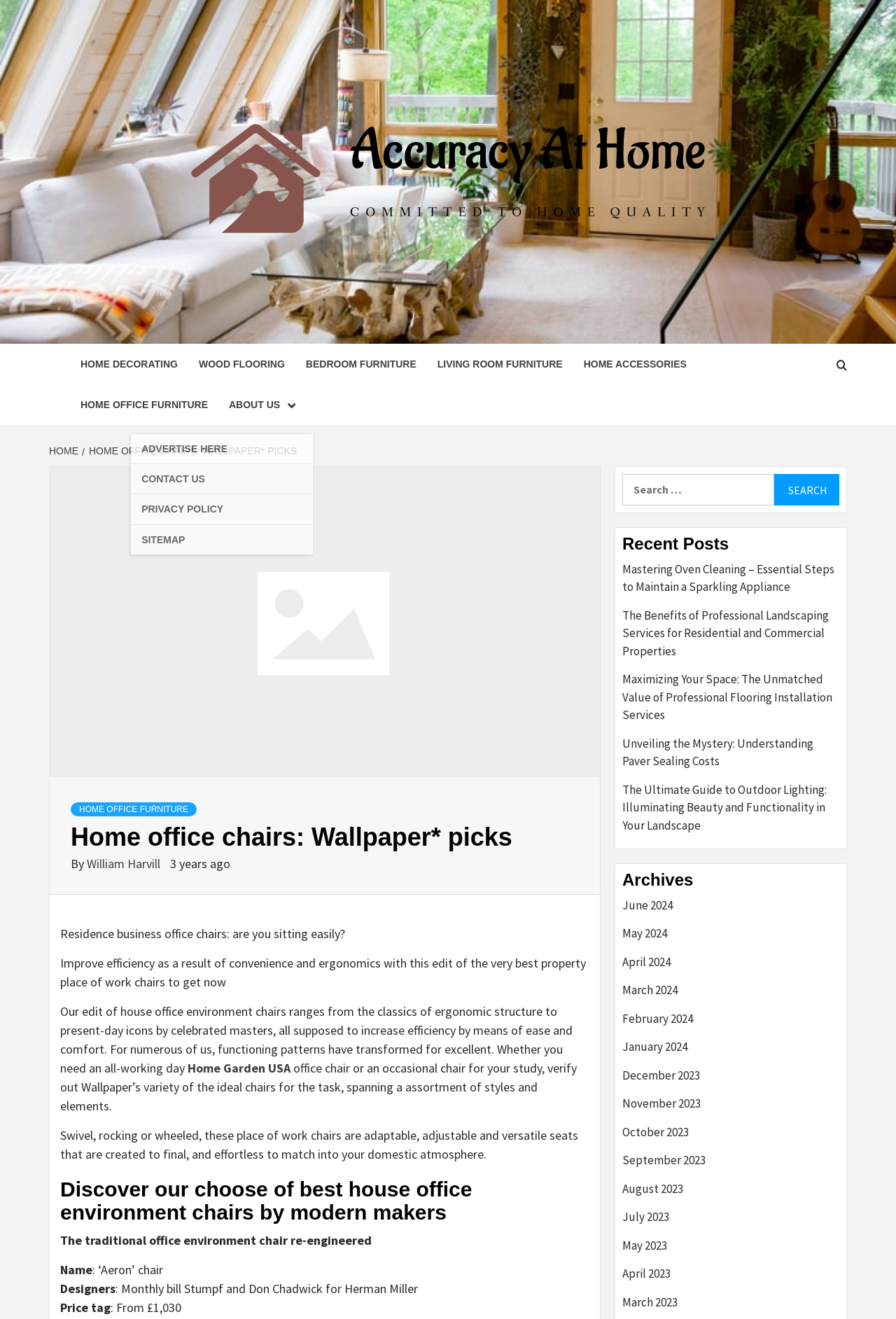Extract the main heading from the webpage content.

Home office chairs: Wallpaper* picks